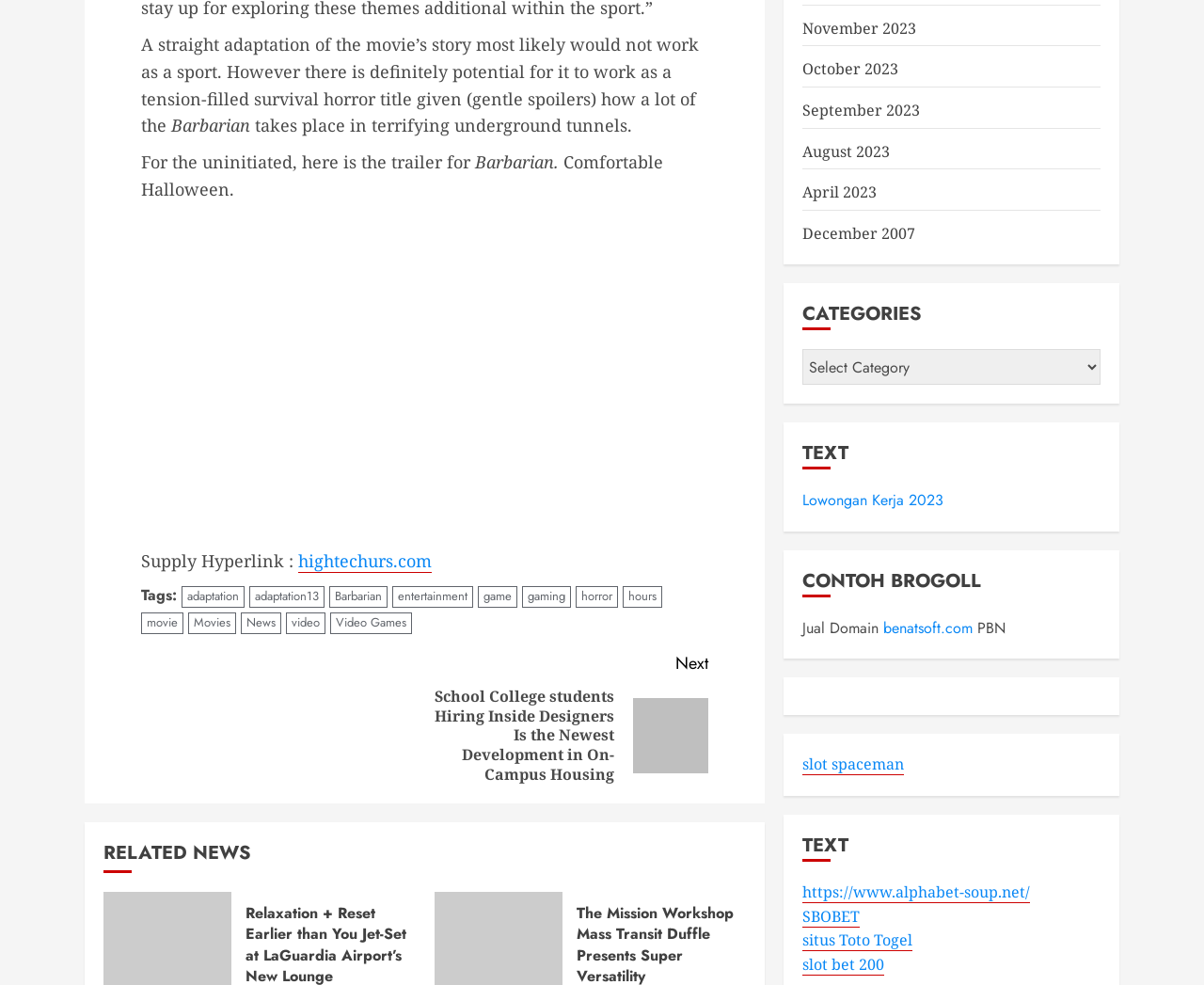Please specify the bounding box coordinates in the format (top-left x, top-left y, bottom-right x, bottom-right y), with values ranging from 0 to 1. Identify the bounding box for the UI component described as follows: Lowongan Kerja 2023

[0.667, 0.497, 0.784, 0.519]